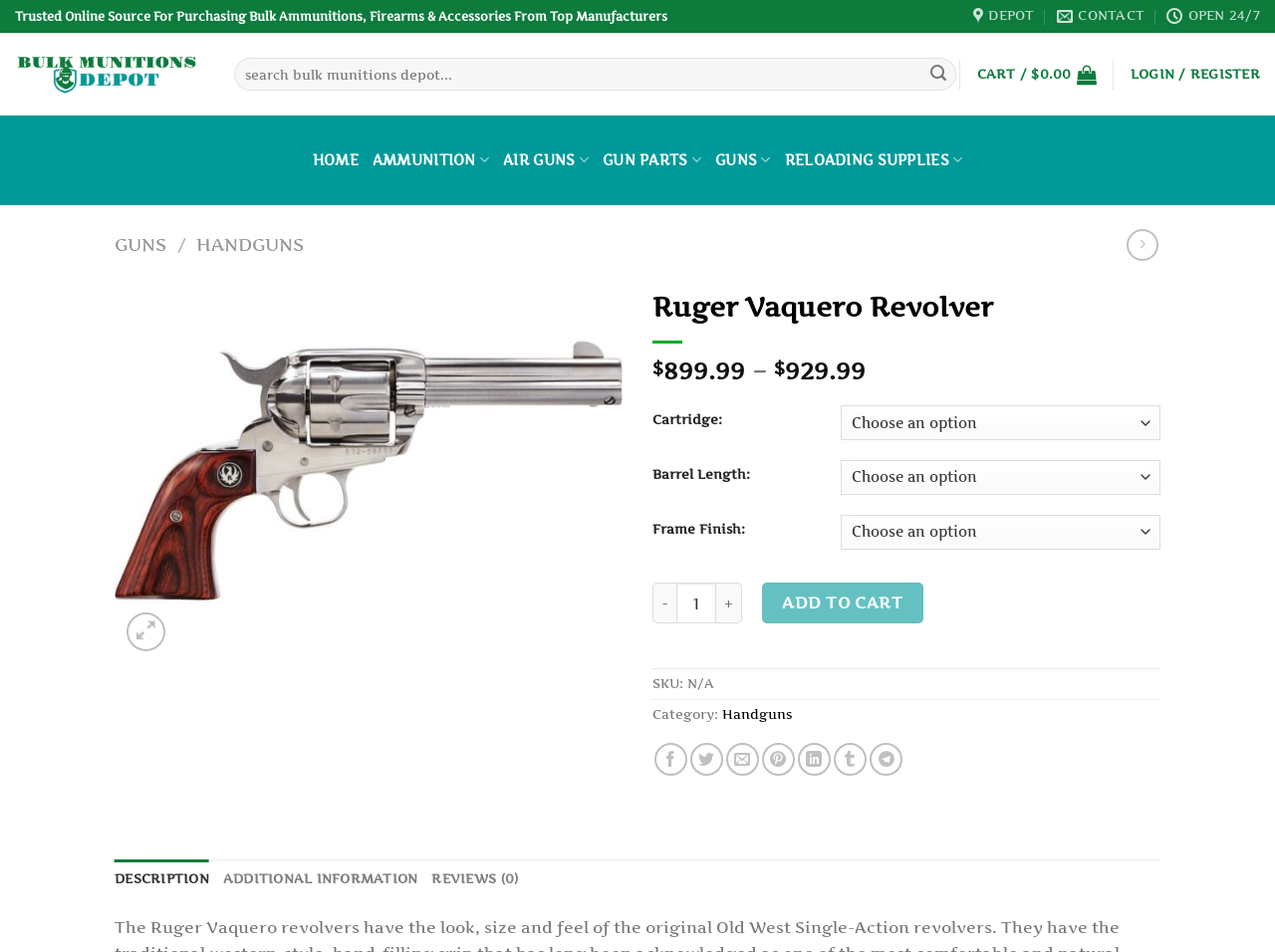Generate a comprehensive caption for the webpage you are viewing.

This webpage is about the Ruger Vaquero Revolver, a type of handgun. At the top, there is a header section with a logo, navigation links, and a search bar. The logo is accompanied by a text "Bulk Munitions Depot" and an image. The navigation links include "CART", "LOGIN / REGISTER", "HOME", "AMMUNITION", "AIR GUNS", "GUN PARTS", "GUNS", and "RELOADING SUPPLIES". The search bar is located on the right side of the header section.

Below the header section, there is a product description section. The product name "Ruger Vaquero Revolver" is displayed in a large font, followed by the price "$899.99 - $929.99". There are three dropdown menus for selecting the cartridge, barrel length, and frame finish. A quantity selector and an "ADD TO CART" button are also present.

On the right side of the product description section, there is an image of the revolver. Below the image, there are links to share the product on various social media platforms, including Facebook, Twitter, Email, Pinterest, LinkedIn, Tumblr, and Telegram.

At the bottom of the page, there is a tab list with three tabs: "DESCRIPTION", "ADDITIONAL INFORMATION", and "REVIEWS (0)". The "DESCRIPTION" tab is not selected by default.